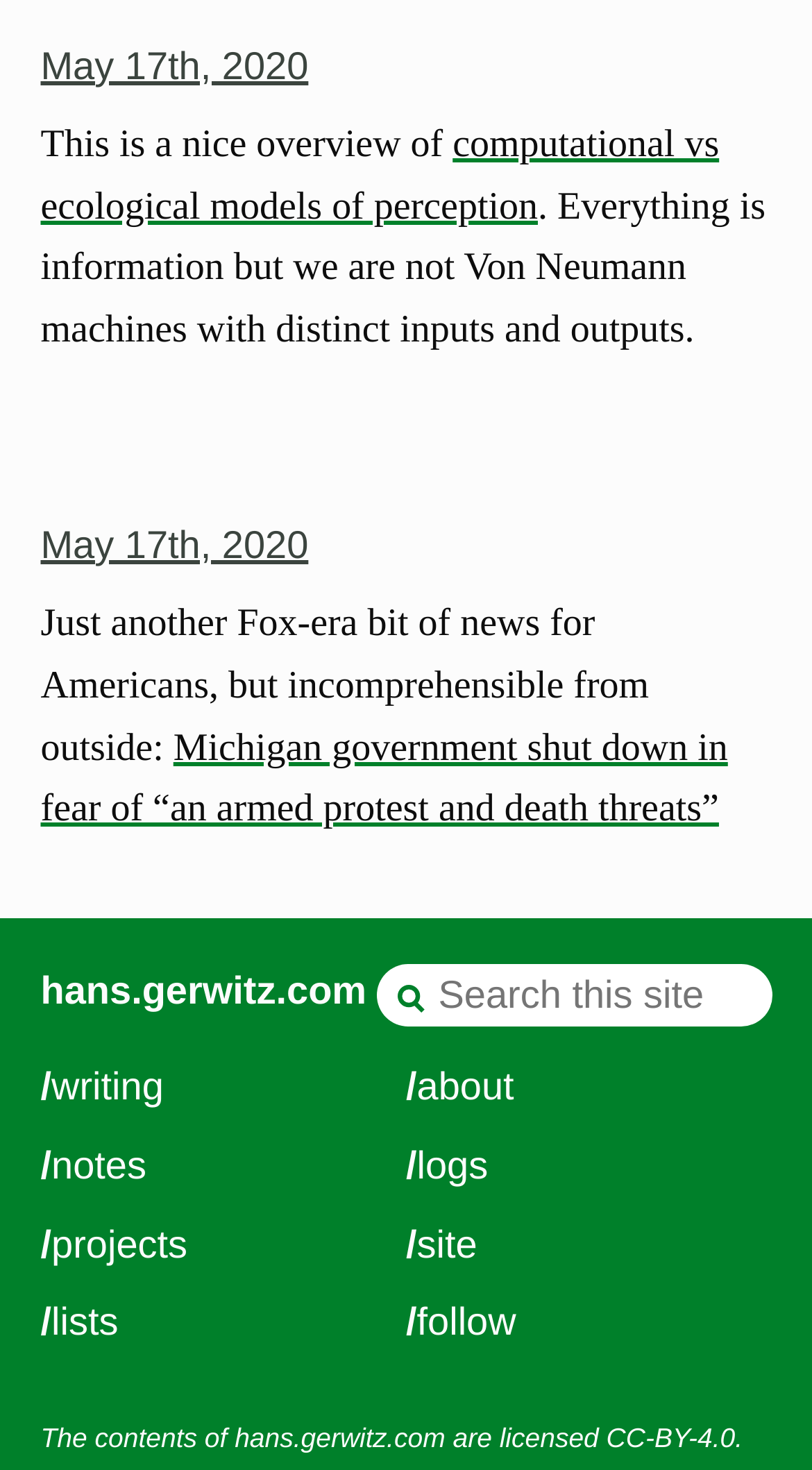Pinpoint the bounding box coordinates of the element you need to click to execute the following instruction: "Browse BUSINESS DIRECTORY". The bounding box should be represented by four float numbers between 0 and 1, in the format [left, top, right, bottom].

None